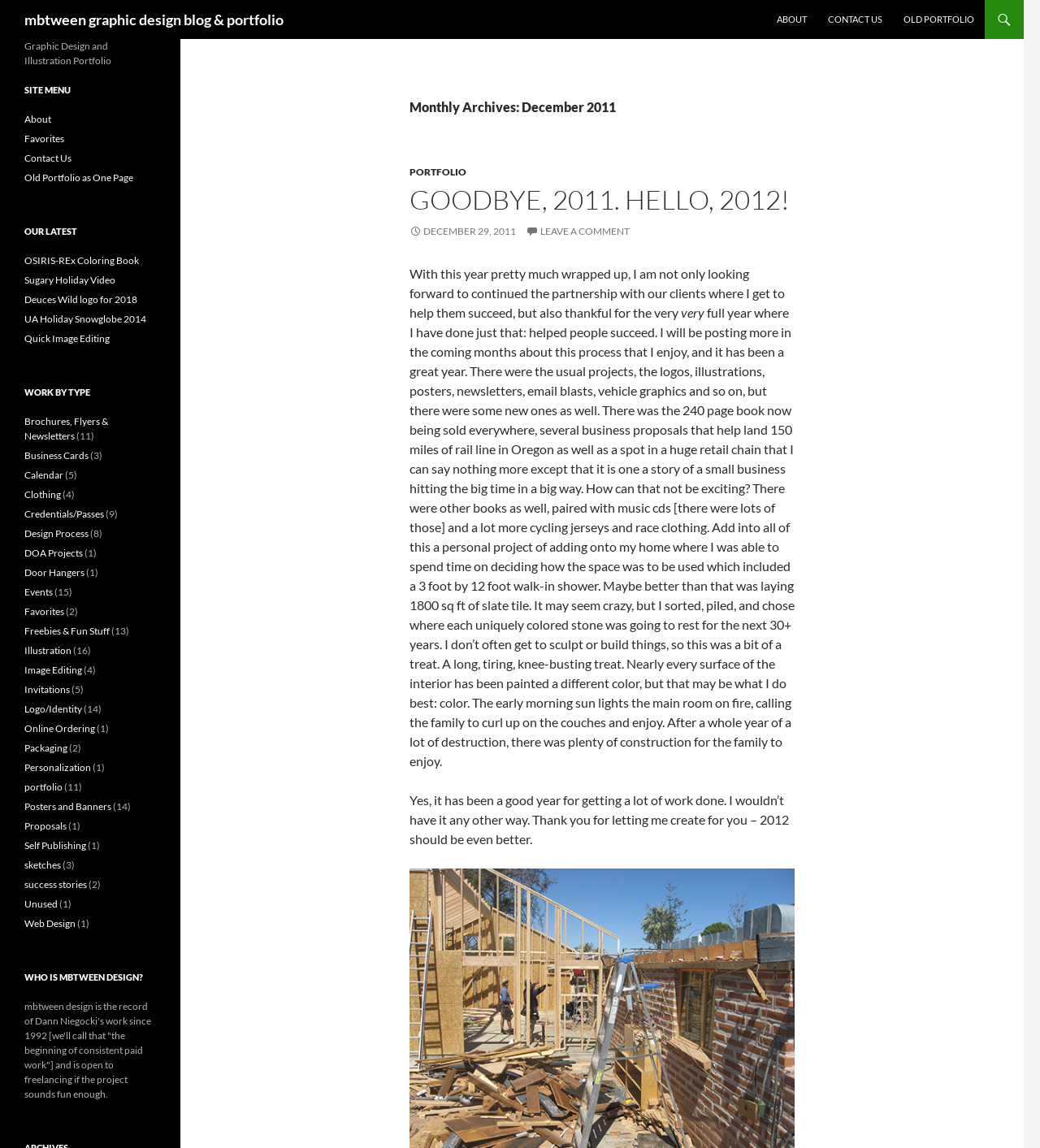Review the image closely and give a comprehensive answer to the question: What type of projects did the author work on in the past year?

The author worked on various projects in the past year, including logos, illustrations, posters, newsletters, email blasts, vehicle graphics, and more, as mentioned in the StaticText element that starts with 'There were the usual projects...'.